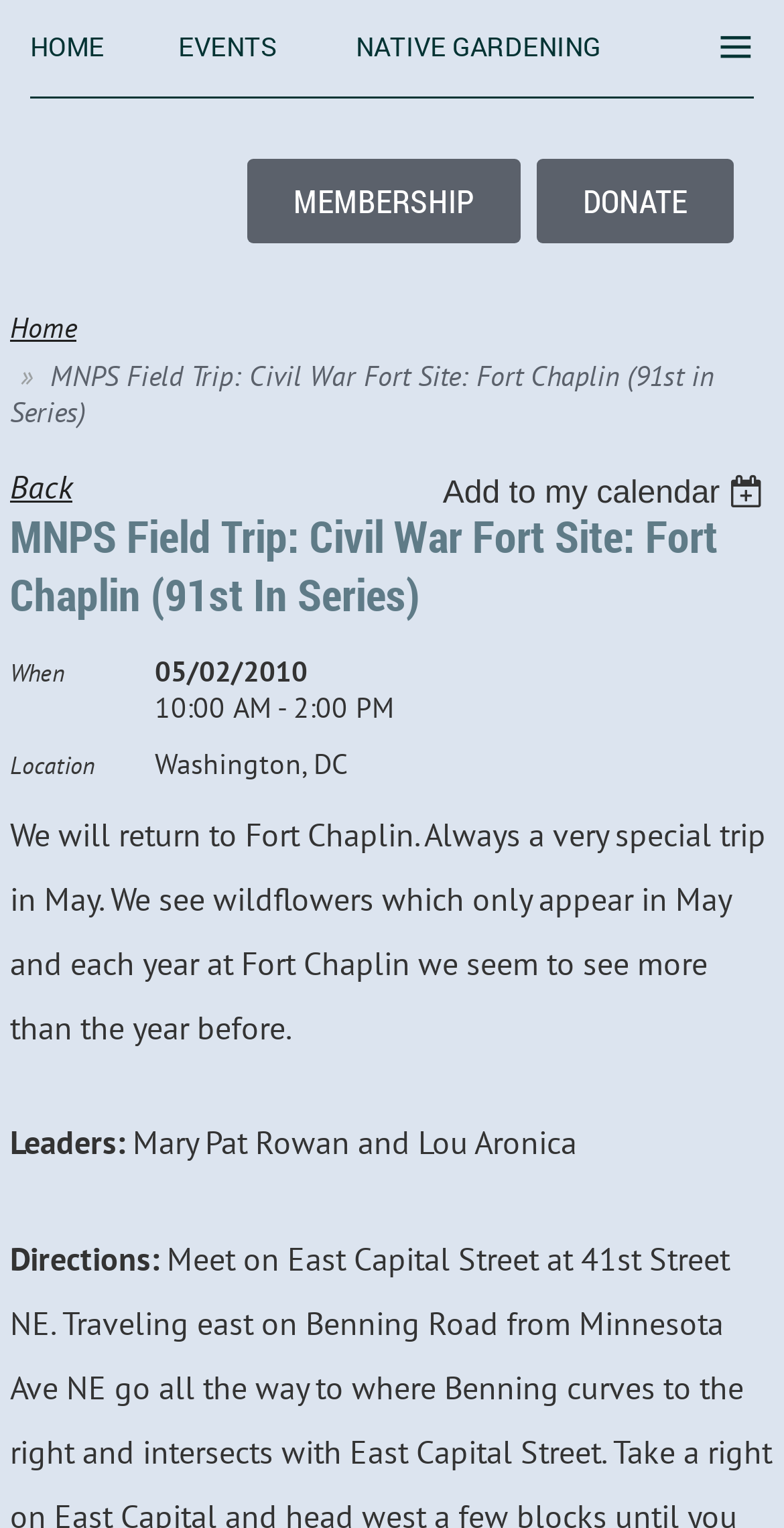Given the description of the UI element: "aria-label="Advertisement" name="aswift_4" title="Advertisement"", predict the bounding box coordinates in the form of [left, top, right, bottom], with each value being a float between 0 and 1.

None